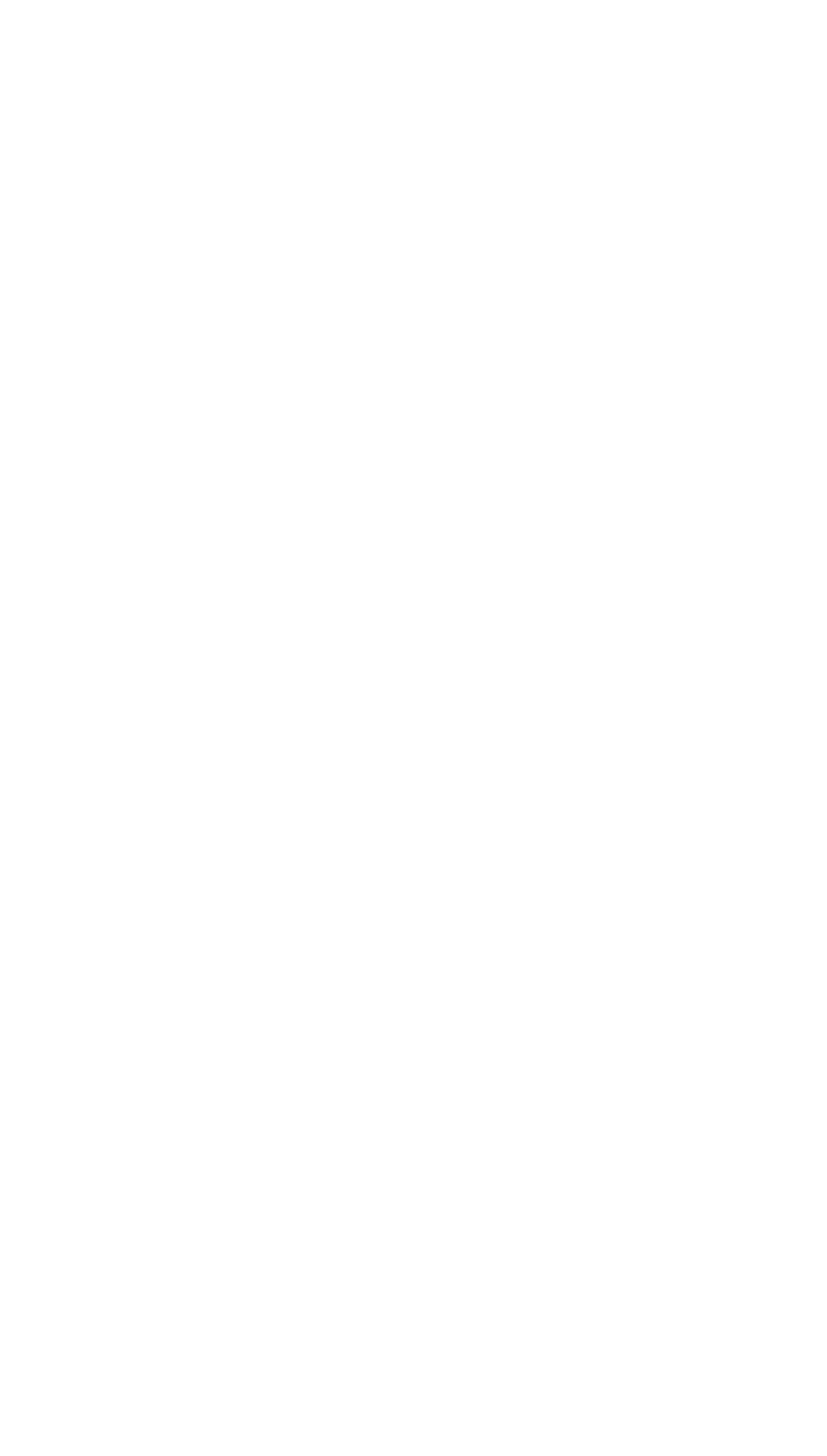Identify the bounding box for the UI element described as: "ChrisHartsock86@aol.com". The coordinates should be four float numbers between 0 and 1, i.e., [left, top, right, bottom].

[0.038, 0.615, 0.989, 0.668]